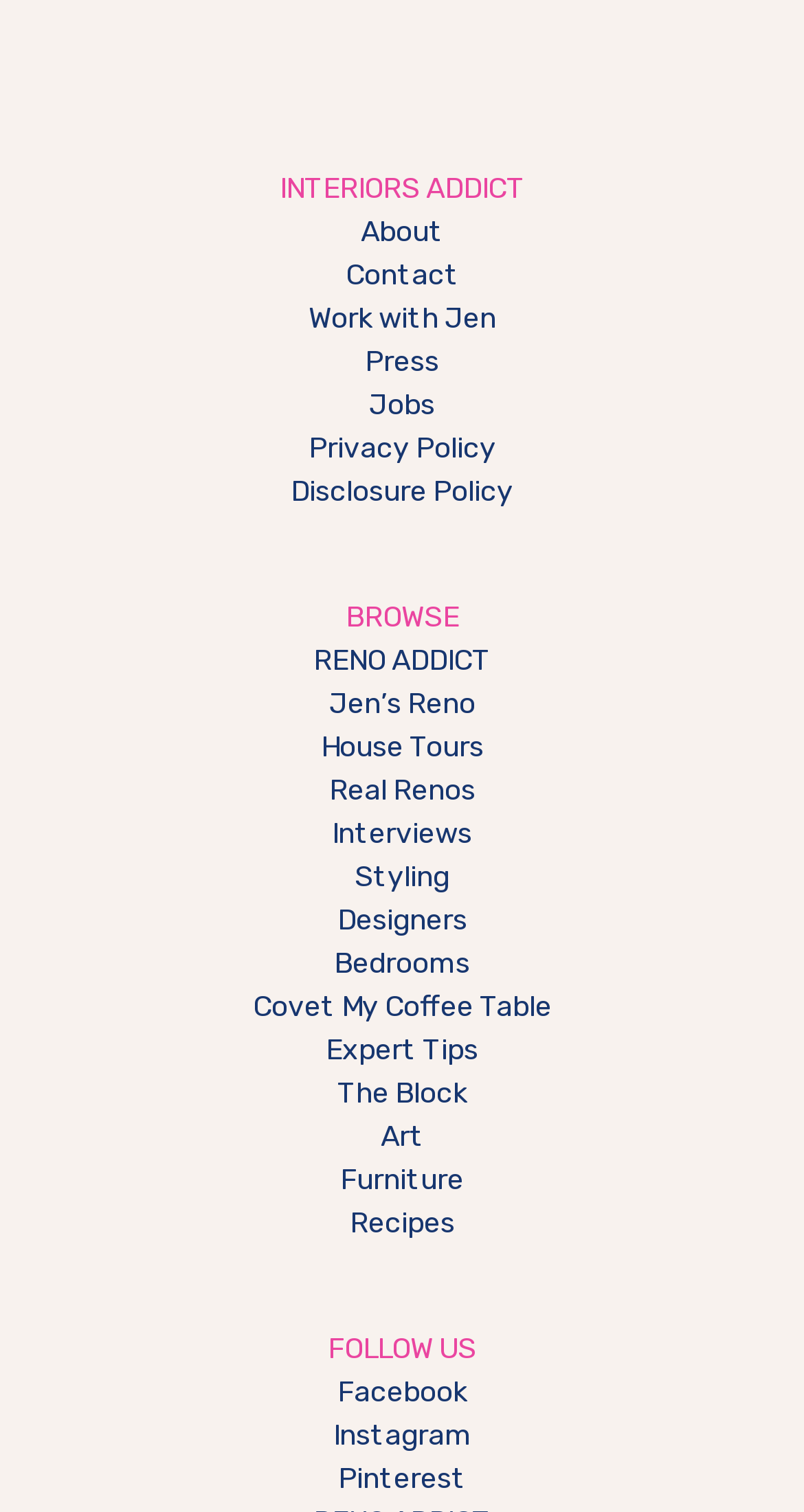What is the last link under the 'FOLLOW US' heading?
Kindly offer a detailed explanation using the data available in the image.

The 'FOLLOW US' heading has a child link element 'Pinterest' which is the last link under this heading.